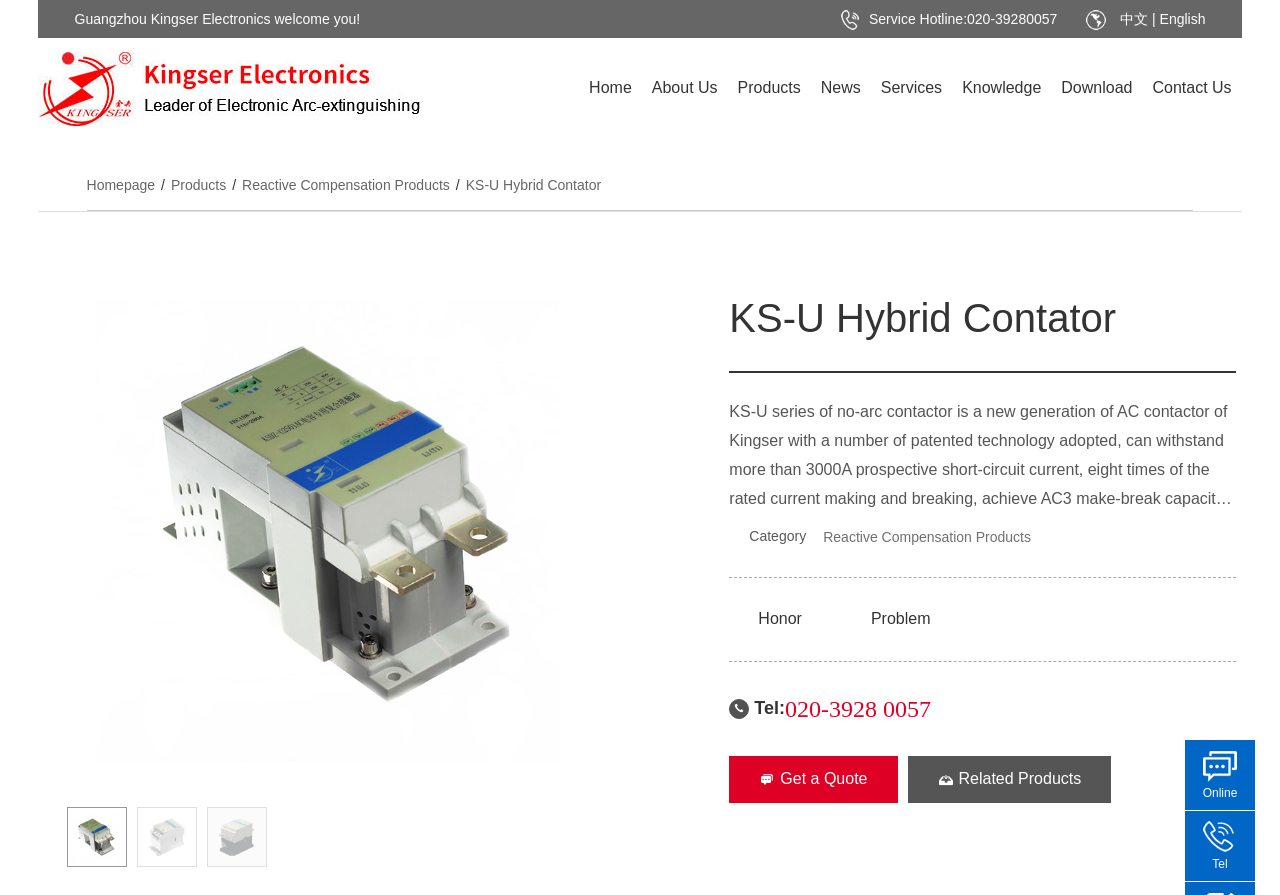Determine the bounding box coordinates of the clickable element to achieve the following action: 'Click the 'Products' link'. Provide the coordinates as four float values between 0 and 1, formatted as [left, top, right, bottom].

[0.568, 0.042, 0.633, 0.154]